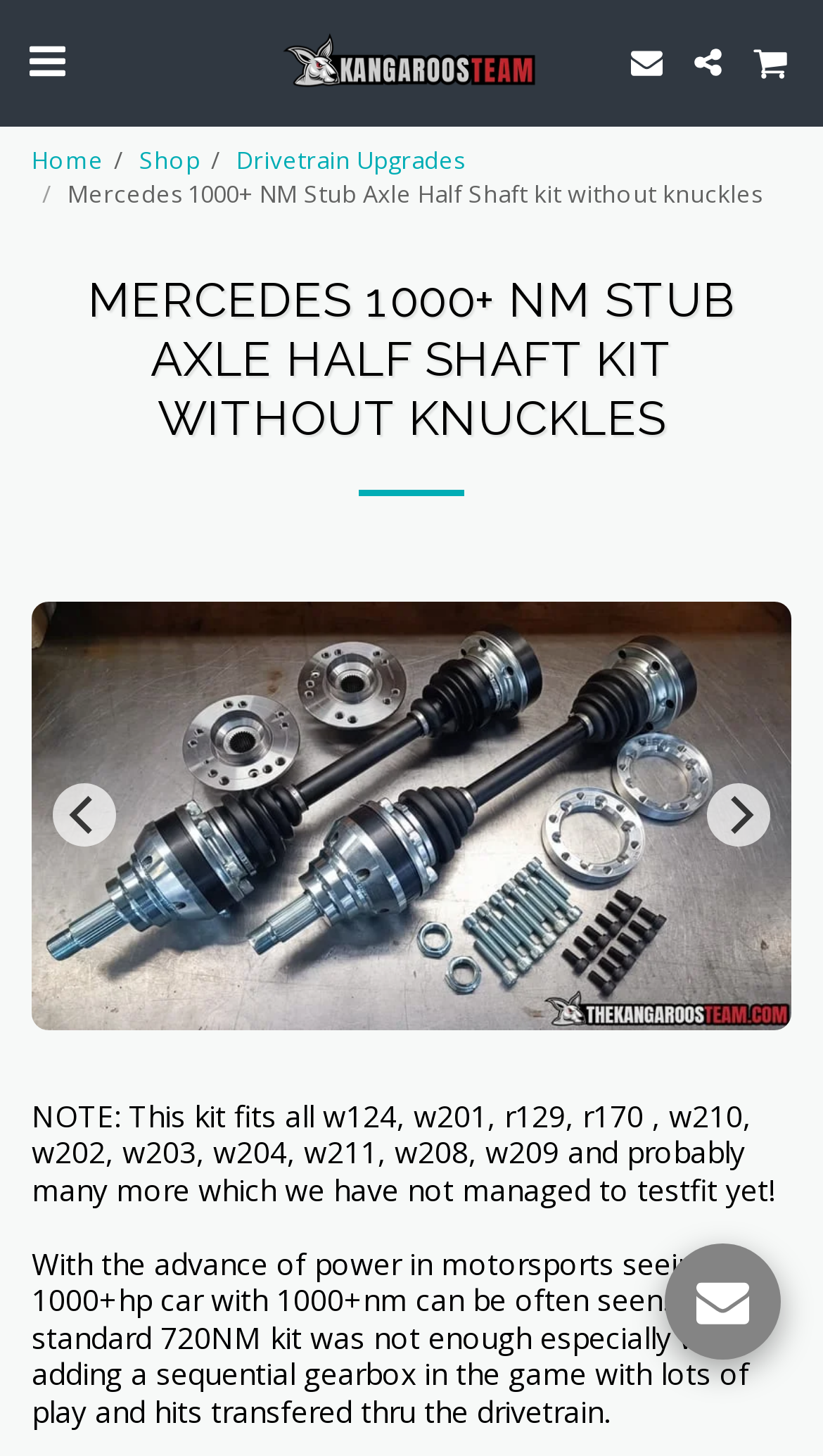Use the details in the image to answer the question thoroughly: 
What is the product name on this page?

I determined the product name by looking at the static text element with the bounding box coordinates [0.082, 0.122, 0.926, 0.144], which contains the text 'Mercedes 1000+ NM Stub Axle Half Shaft kit without knuckles'. I removed the 'without knuckles' part to get the product name.